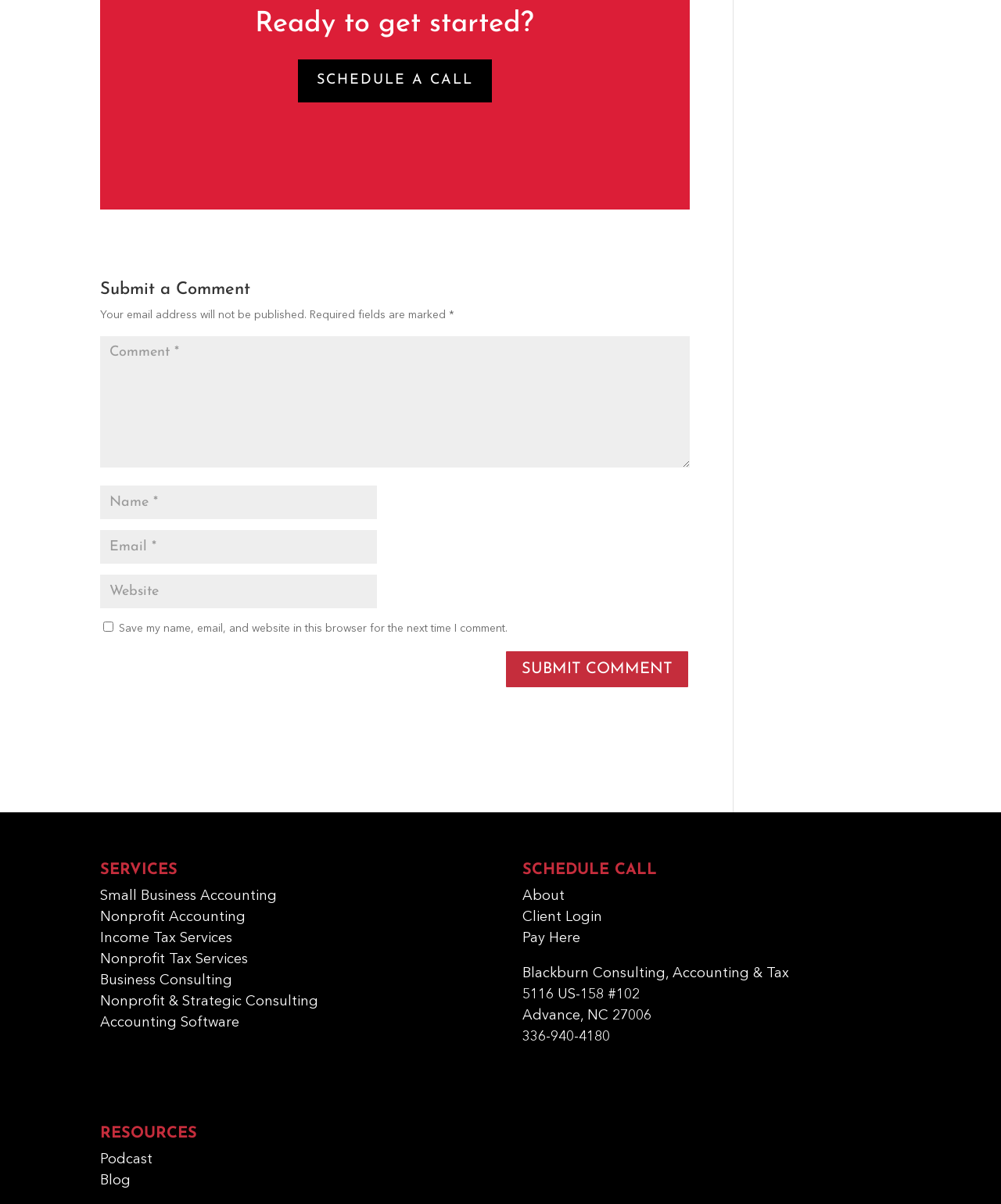Bounding box coordinates are to be given in the format (top-left x, top-left y, bottom-right x, bottom-right y). All values must be floating point numbers between 0 and 1. Provide the bounding box coordinate for the UI element described as: Client Login

[0.522, 0.756, 0.602, 0.767]